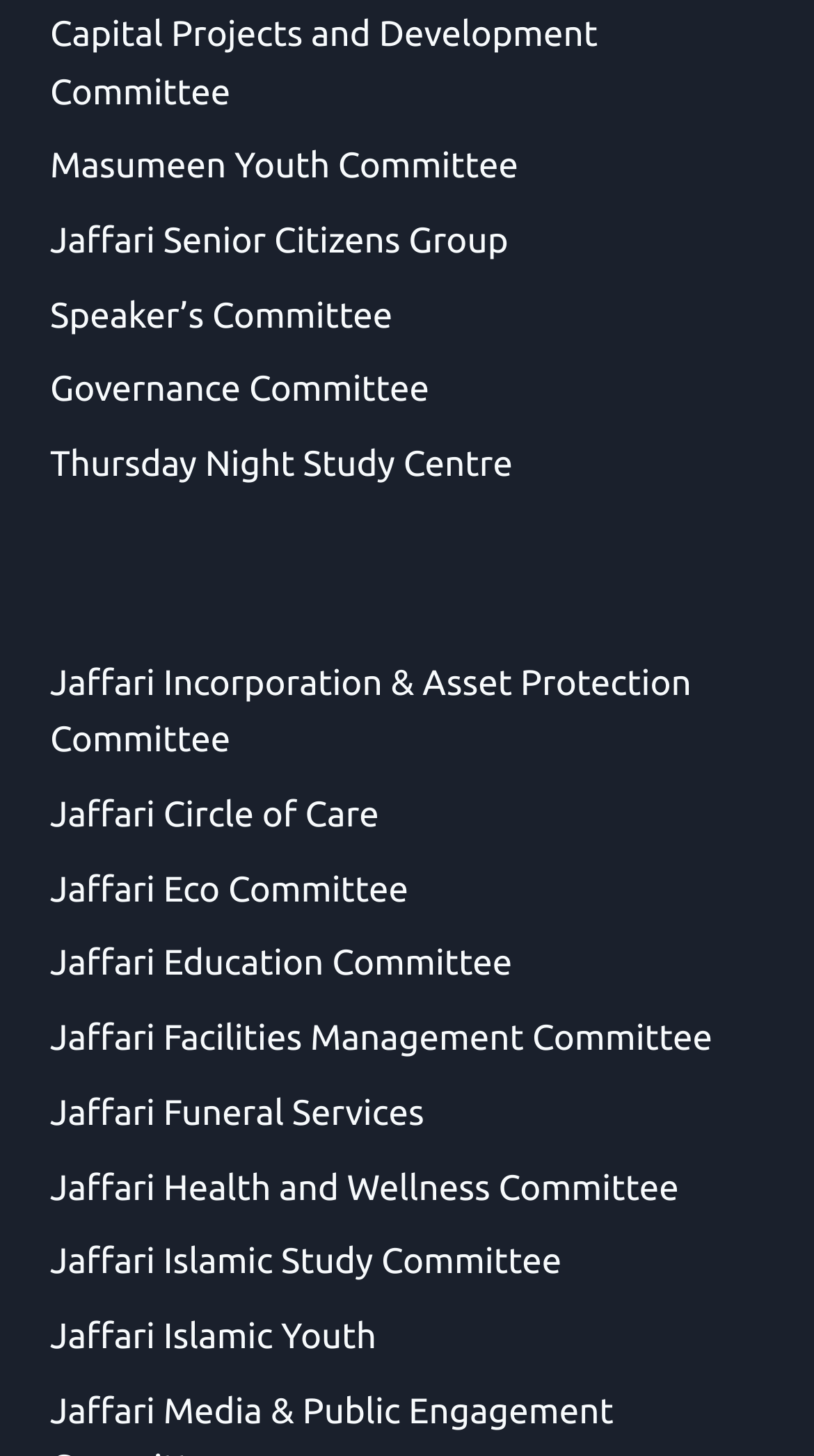How many links are on the webpage?
Use the screenshot to answer the question with a single word or phrase.

15